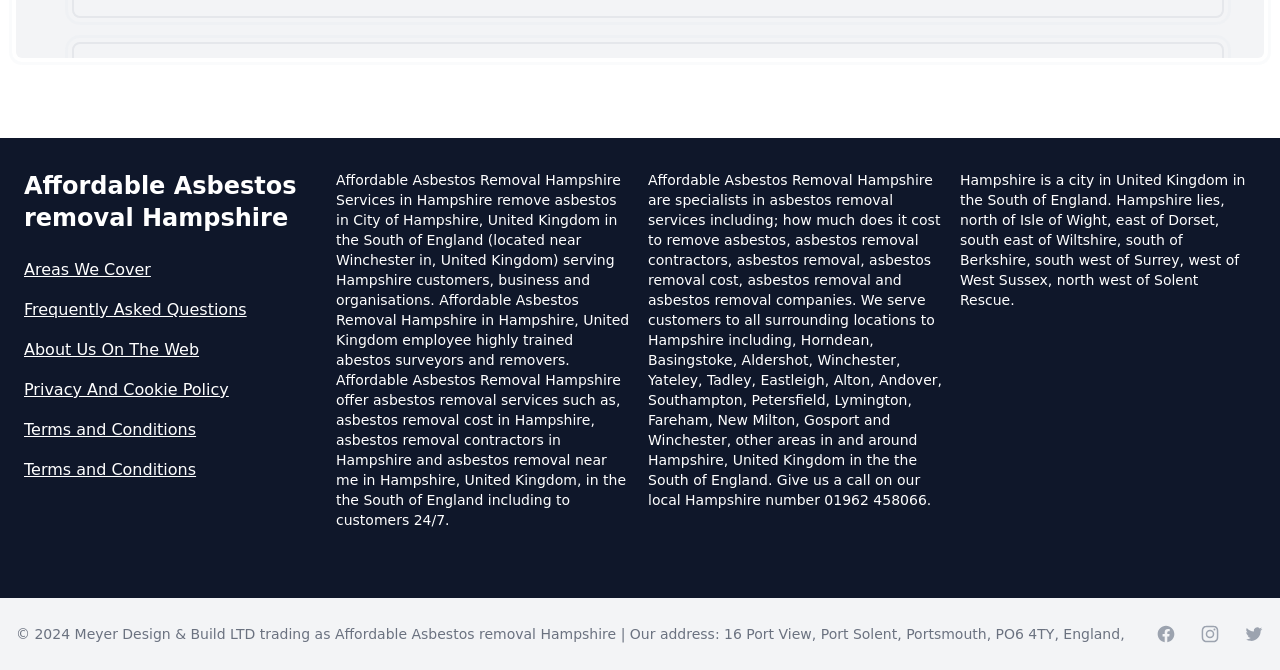Determine the bounding box for the described UI element: "Privacy And Cookie Policy".

[0.019, 0.564, 0.25, 0.6]